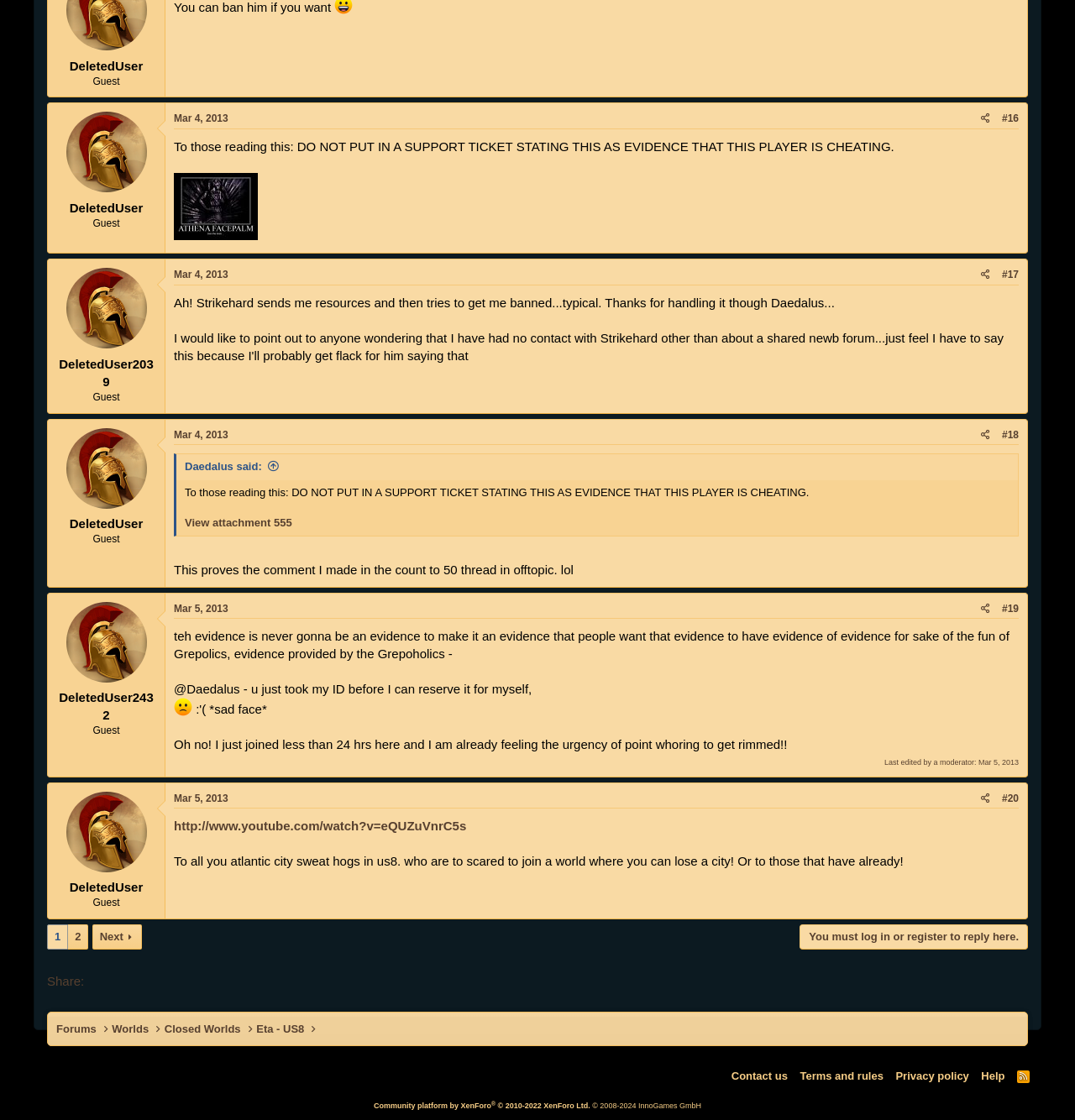Carefully examine the image and provide an in-depth answer to the question: What is the date of the first post?

The date of the first post is 'Mar 4, 2013' as indicated by the time element with the text 'Mar 4, 2013 at 7:55 PM' next to the 'DeletedUser' heading.